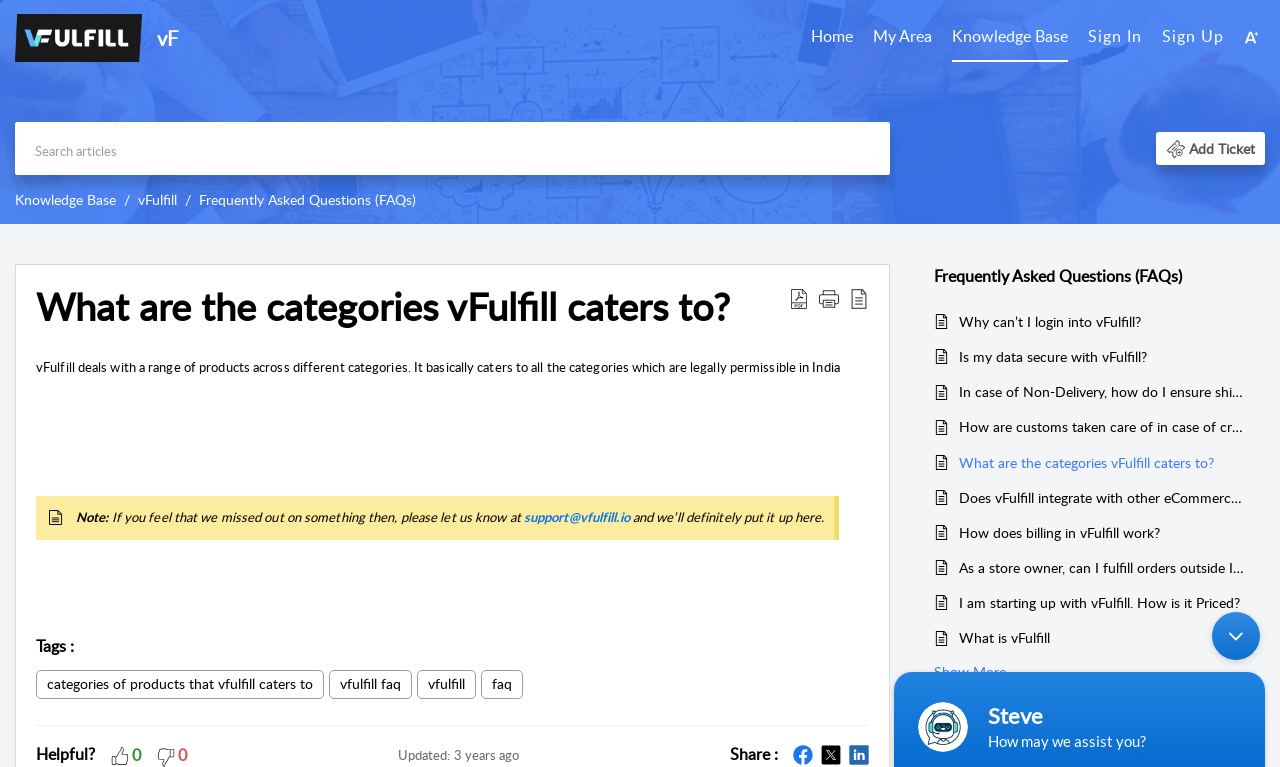Identify the bounding box coordinates of the section that should be clicked to achieve the task described: "Search for articles".

[0.012, 0.159, 0.695, 0.228]